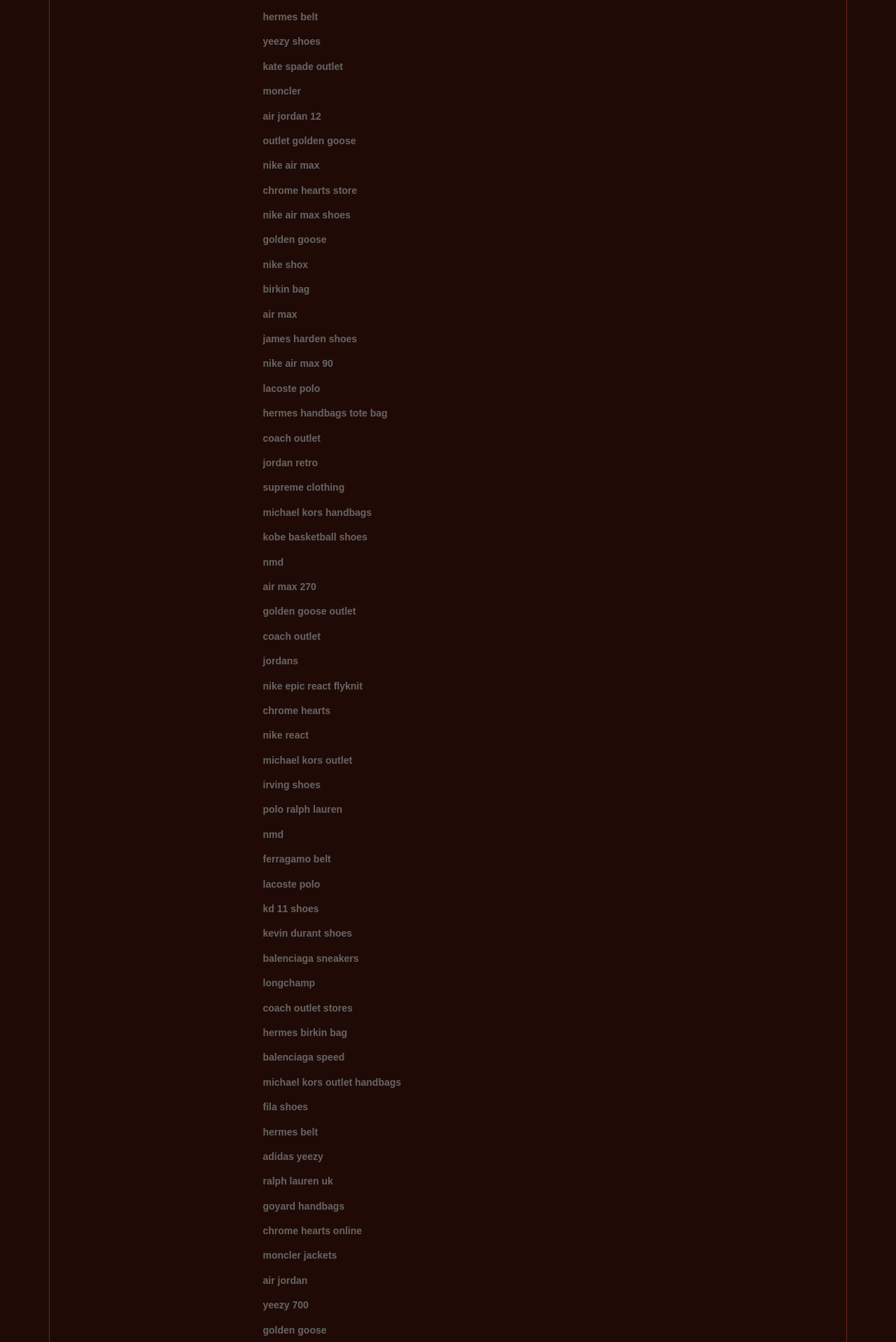Please give the bounding box coordinates of the area that should be clicked to fulfill the following instruction: "click hermes belt". The coordinates should be in the format of four float numbers from 0 to 1, i.e., [left, top, right, bottom].

[0.293, 0.008, 0.355, 0.017]